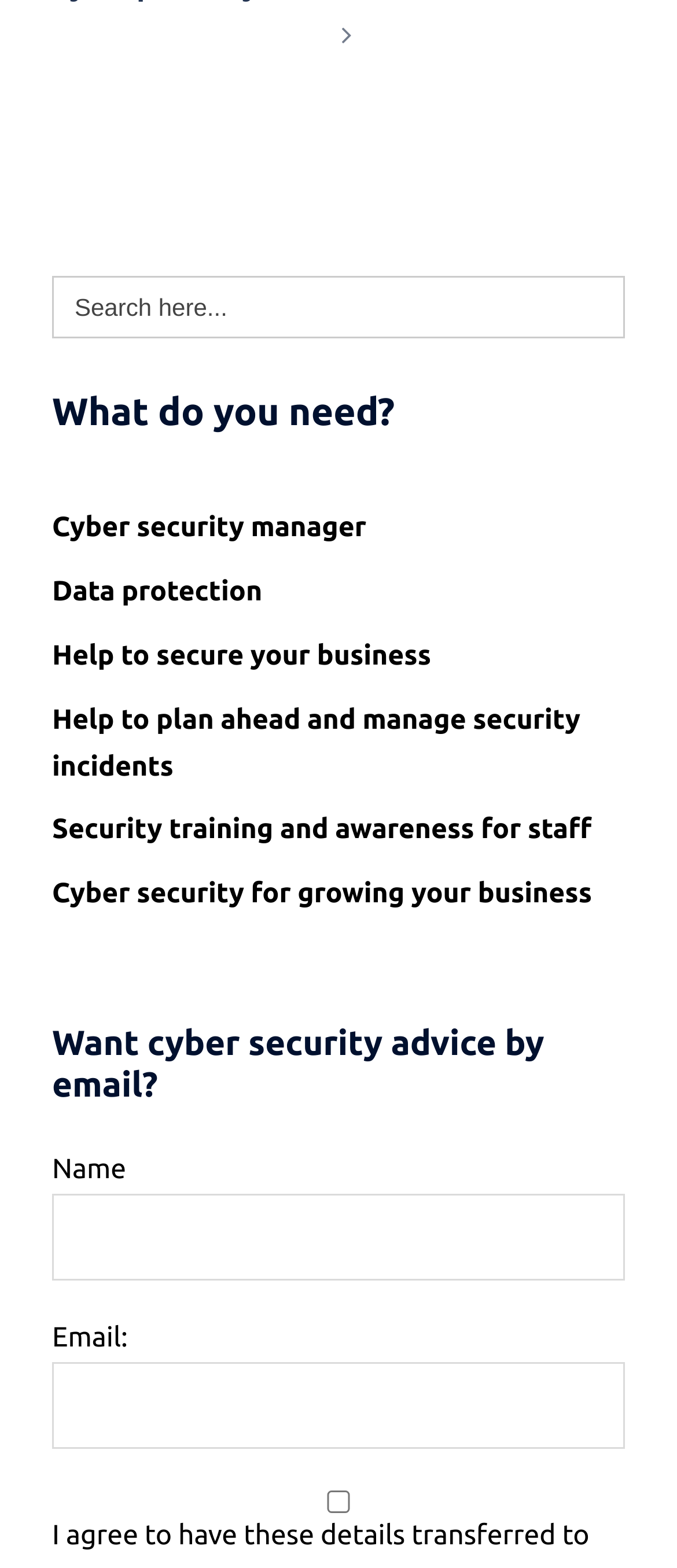Locate the bounding box coordinates of the segment that needs to be clicked to meet this instruction: "Click on 'Help to secure your business'".

[0.077, 0.408, 0.637, 0.428]